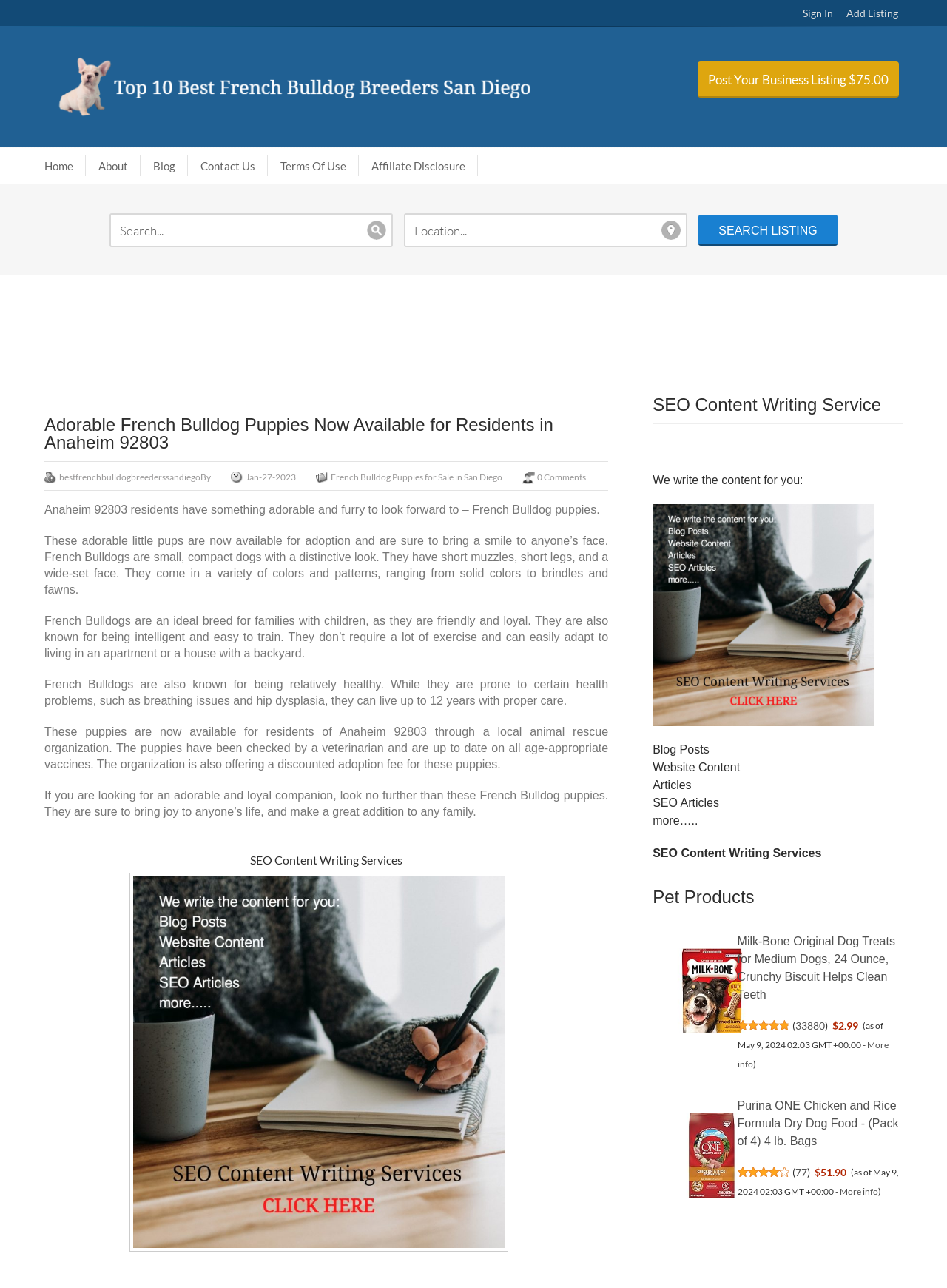Provide a brief response to the question using a single word or phrase: 
What is the author of the article about French Bulldog puppies?

Jan-27-2023